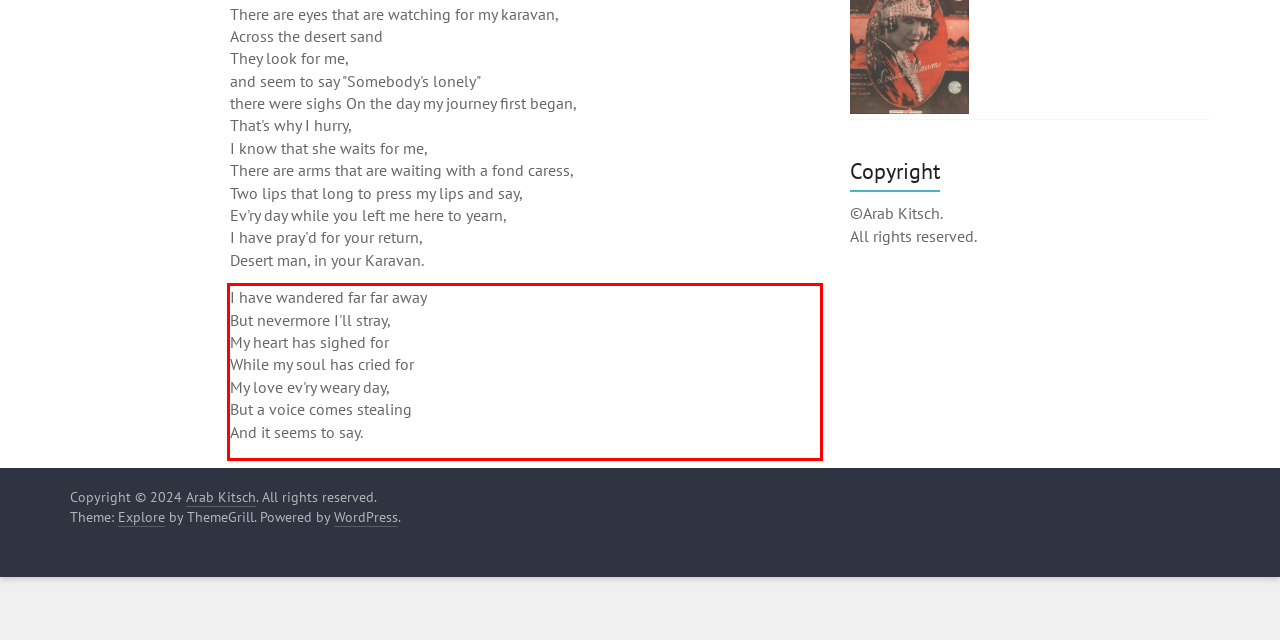Identify the text within the red bounding box on the webpage screenshot and generate the extracted text content.

I have wandered far far away But nevermore I'll stray, My heart has sighed for While my soul has cried for My love ev'ry weary day, But a voice comes stealing And it seems to say.